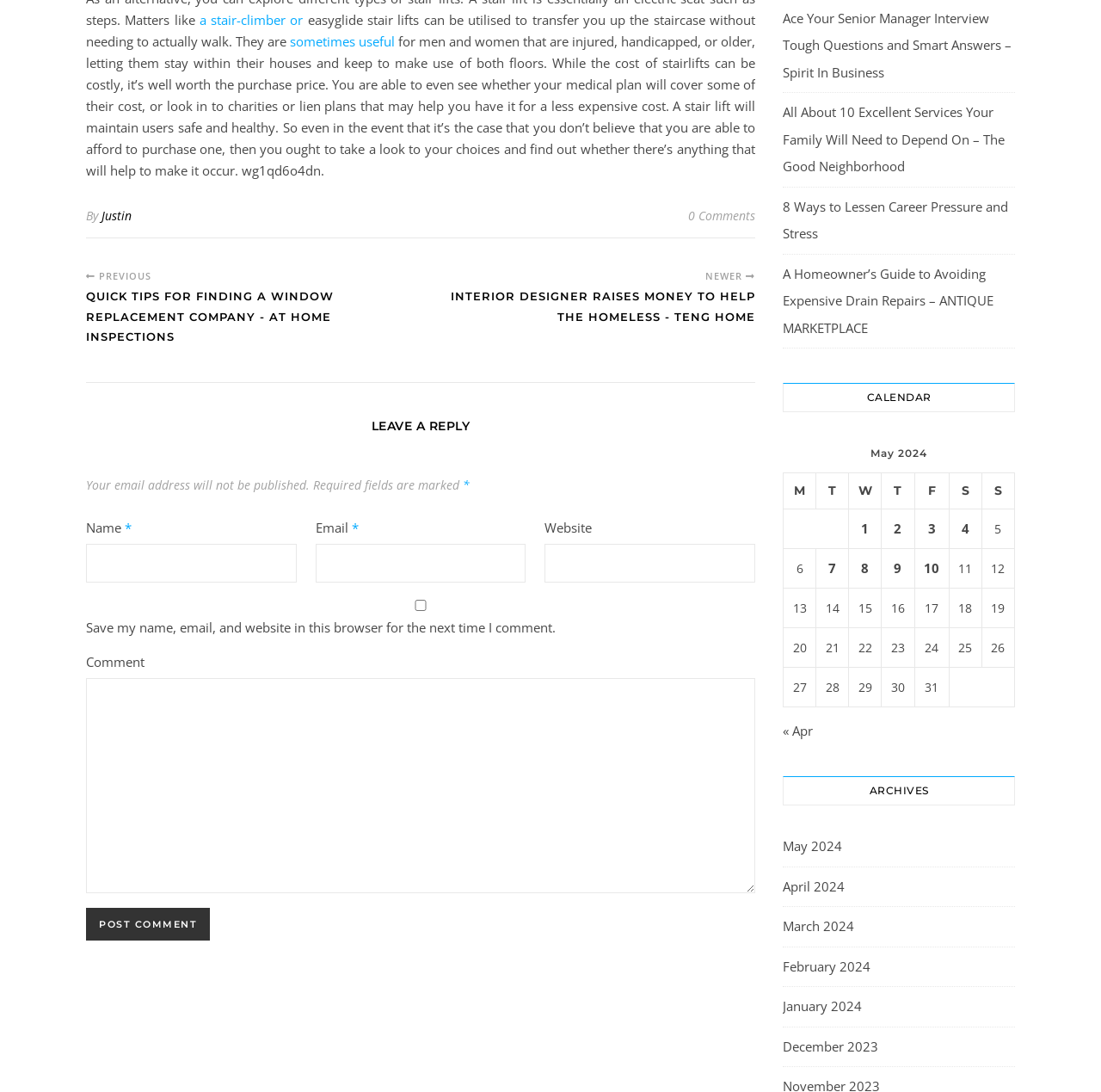Determine the bounding box for the described HTML element: "parent_node: Name * name="author"". Ensure the coordinates are four float numbers between 0 and 1 in the format [left, top, right, bottom].

[0.078, 0.498, 0.269, 0.533]